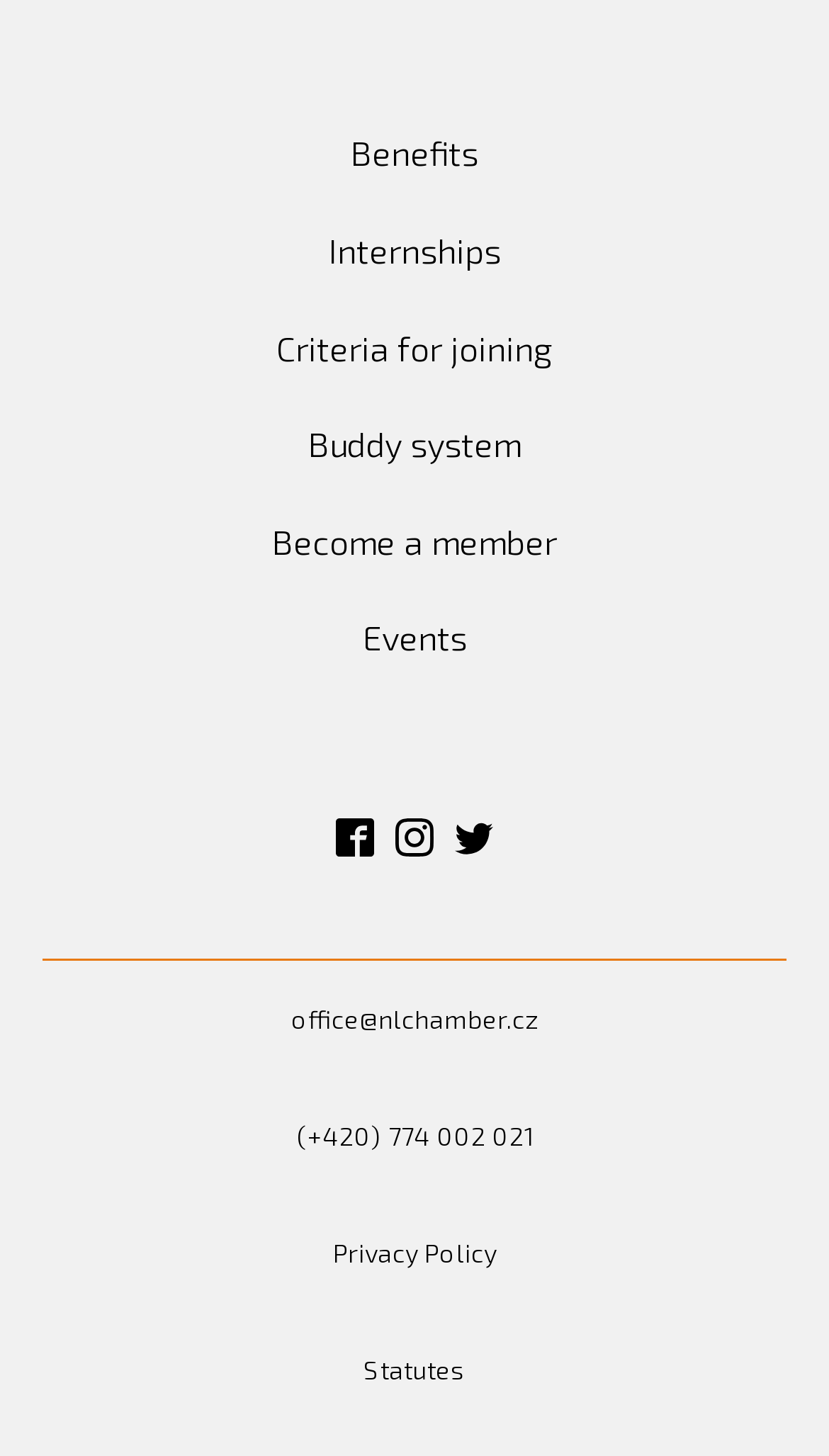Use a single word or phrase to answer the question:
What is the first link on the webpage?

Benefits